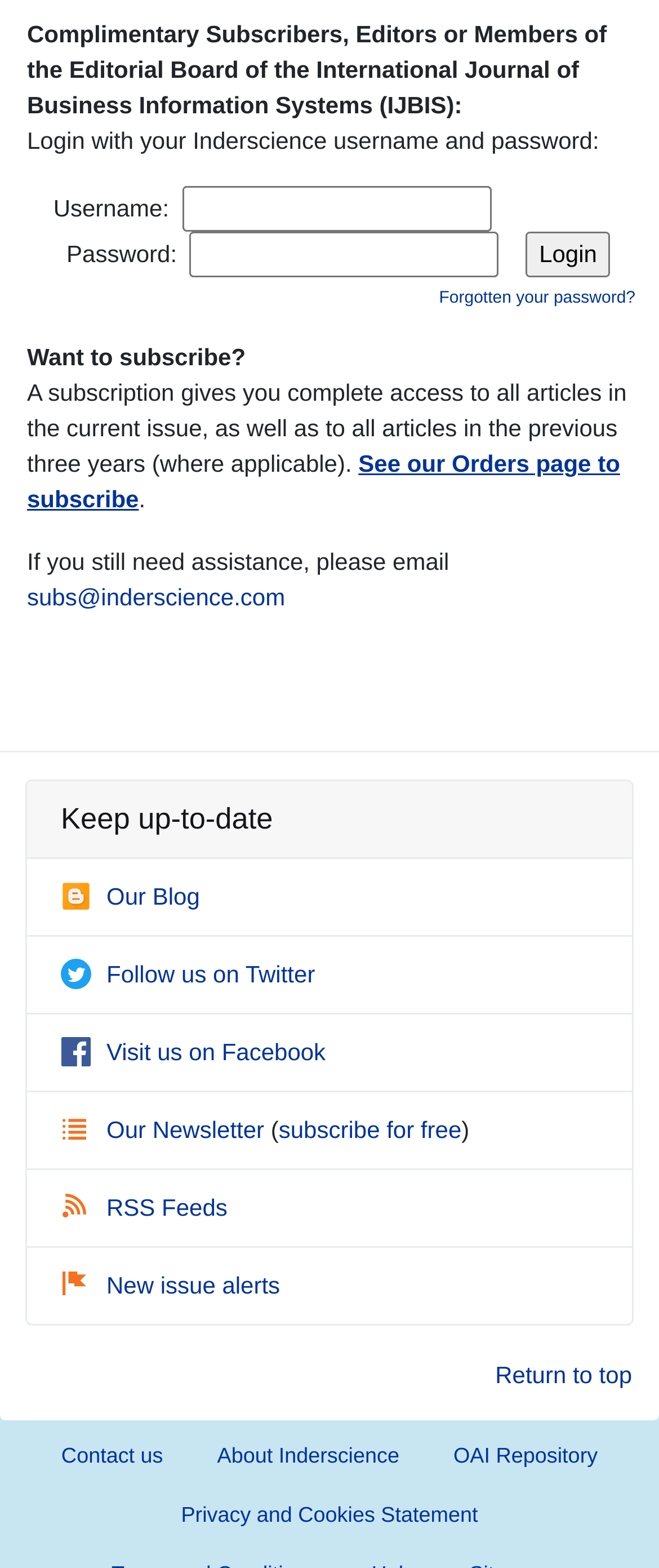Pinpoint the bounding box coordinates of the clickable area necessary to execute the following instruction: "Enter username". The coordinates should be given as four float numbers between 0 and 1, namely [left, top, right, bottom].

[0.276, 0.119, 0.746, 0.148]